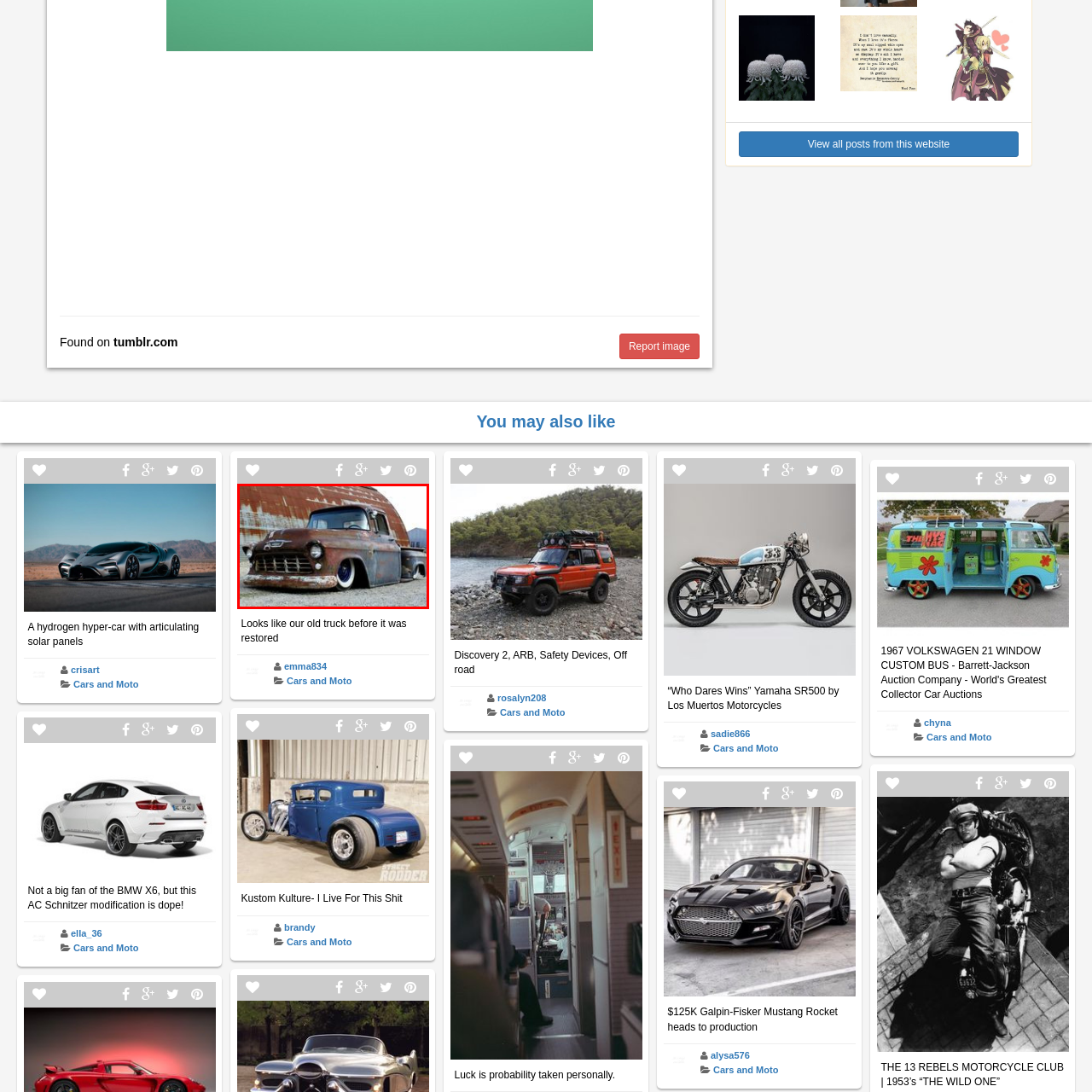What is the surface material where the truck is positioned?
Look closely at the part of the image outlined in red and give a one-word or short phrase answer.

Gravel